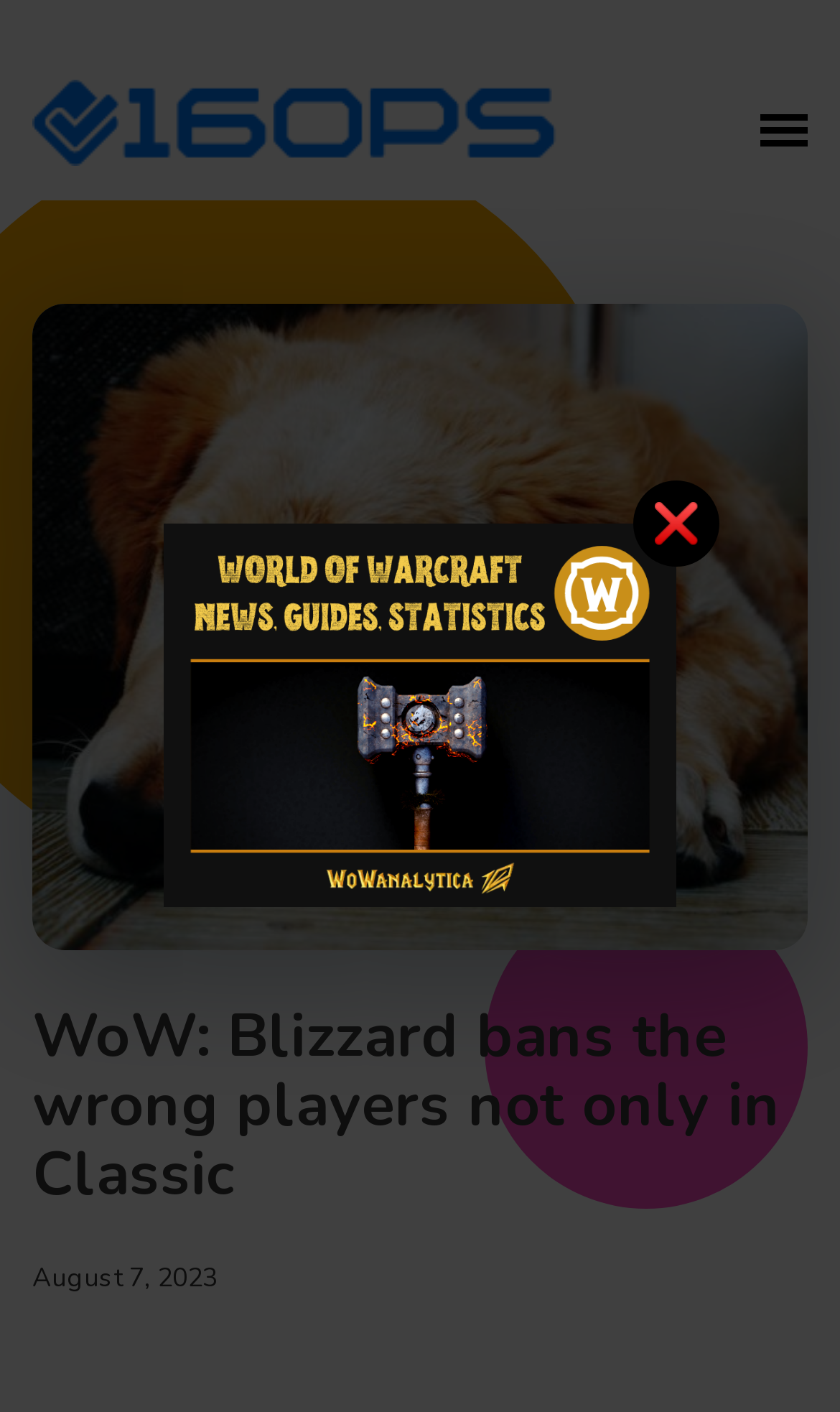Describe all the significant parts and information present on the webpage.

The webpage appears to be an article about World of Warcraft, specifically discussing Blizzard's ban penalties in WoW Classic. At the top of the page, there is a logo on the left side, accompanied by a link to the website's homepage. On the right side of the top section, there is another link.

The main heading of the article, "WoW: Blizzard bans the wrong players not only in Classic", is prominently displayed in the middle of the page. Below the heading, there is a date "August 7, 2023" indicating when the article was published.

Further down the page, there is an image related to the article, taking up a significant portion of the page's width. To the right of the image, there is a link with a "❌" symbol, possibly indicating a way to close or dismiss the content.

Overall, the webpage has a simple layout with a clear focus on the article's content, featuring a prominent heading, a relevant image, and some links for navigation.